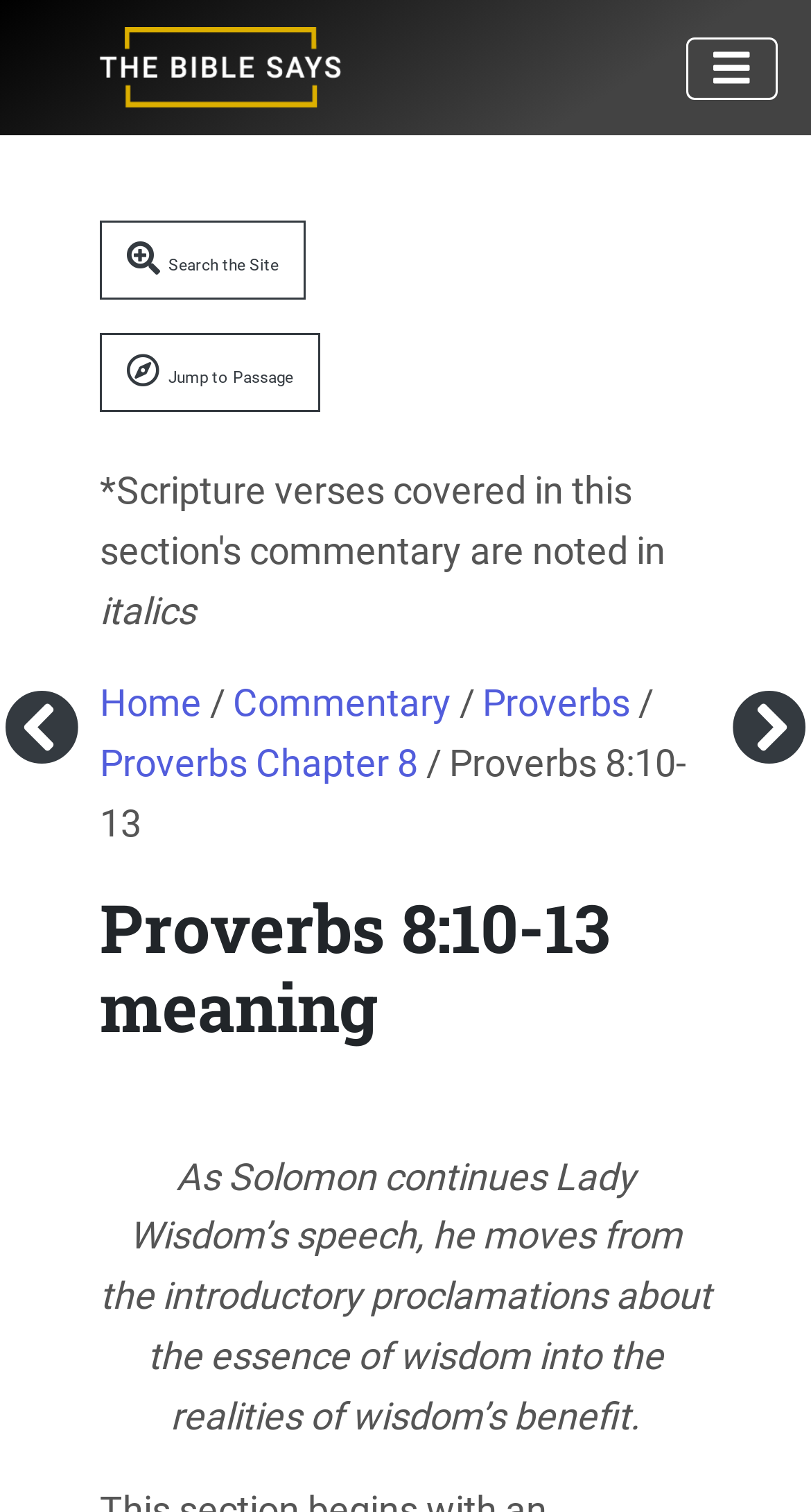Identify the bounding box coordinates for the element that needs to be clicked to fulfill this instruction: "Search the Site". Provide the coordinates in the format of four float numbers between 0 and 1: [left, top, right, bottom].

[0.123, 0.146, 0.377, 0.198]